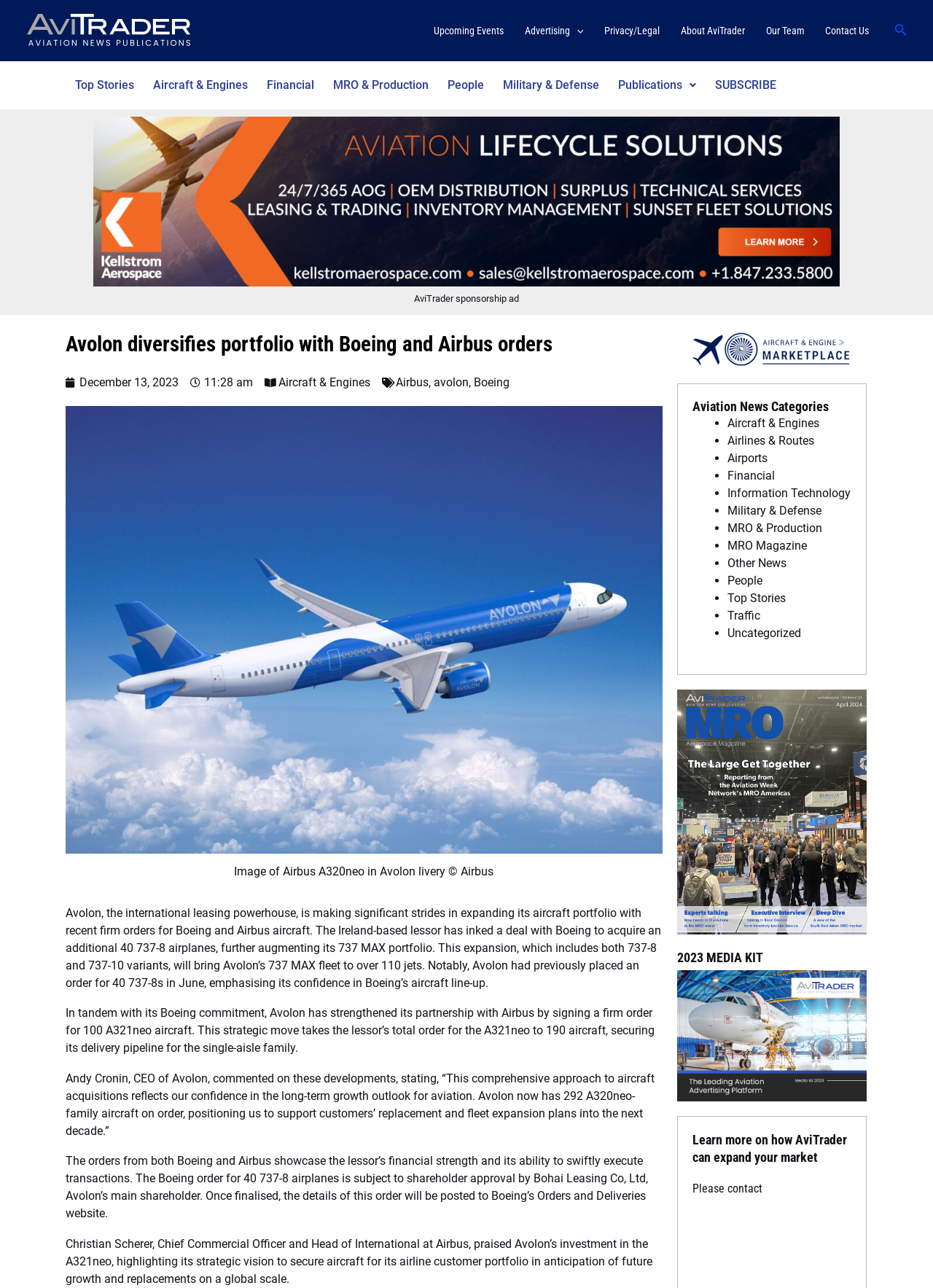Generate a comprehensive caption for the webpage you are viewing.

The webpage is about Avolon, an international leasing powerhouse, and its recent firm orders for Boeing and Airbus aircraft. At the top, there is a navigation menu with links to "Upcoming Events", "Advertising Menu Toggle", "Privacy/Legal", "About AviTrader", "Our Team", and "Contact Us". On the right side, there is a search icon link.

Below the navigation menu, there are several links to different news categories, including "Top Stories", "Aircraft & Engines", "Financial", "MRO & Production", "People", and "Military & Defense". 

The main content of the webpage is an article about Avolon's recent aircraft orders. The article is divided into several paragraphs, with an image of an Airbus A320neo in Avolon livery above the text. The text describes Avolon's deal with Boeing to acquire 40 737-8 airplanes and its order for 100 A321neo aircraft from Airbus. There are quotes from Andy Cronin, CEO of Avolon, and Christian Scherer, Chief Commercial Officer and Head of International at Airbus.

On the right side of the article, there is a section titled "Aviation News Categories" with a list of links to different news categories. Below this section, there is a link to "2023 MEDIA KIT" and an image of the "Aviation Media Pack". At the bottom of the page, there is a heading "Learn more on how AviTrader can expand your market" and a call to action to contact AviTrader.